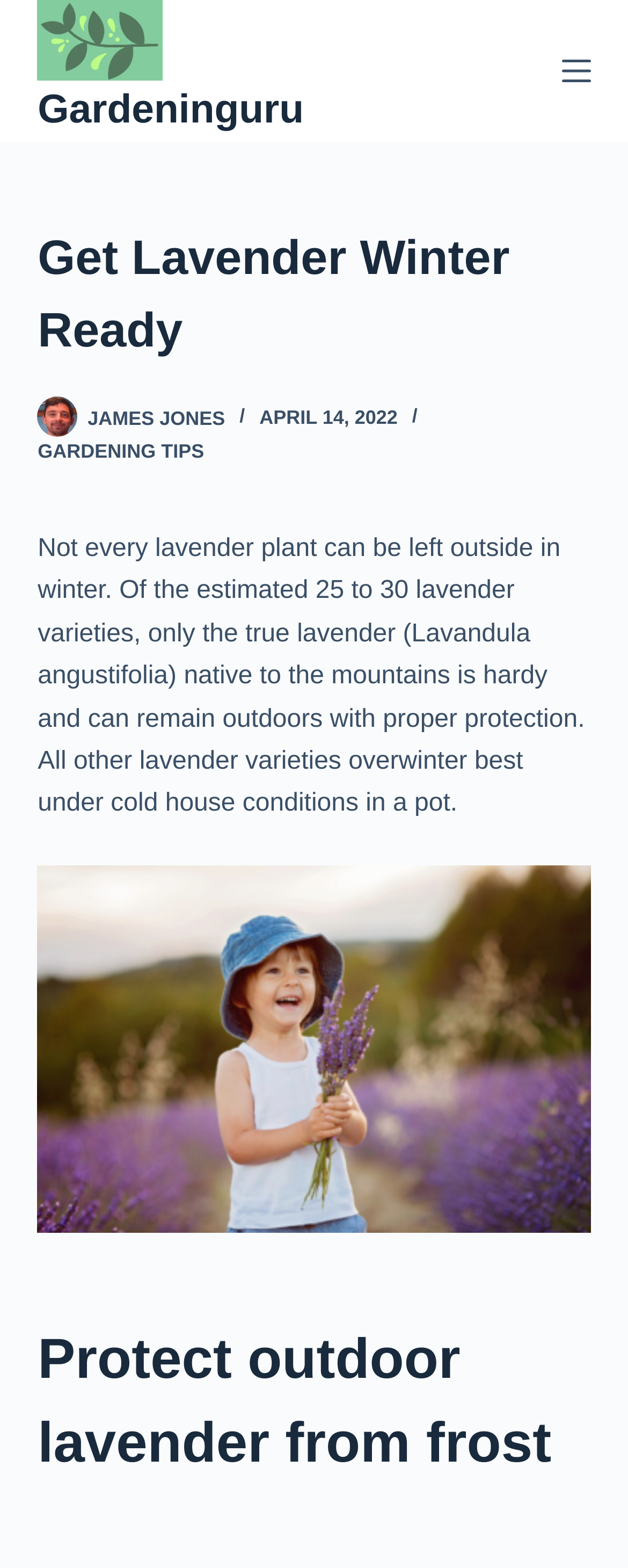Based on the image, please respond to the question with as much detail as possible:
What is the author's name of the article?

The author's name, James Jones, is mentioned in the webpage, along with the date of publication, April 14, 2022.